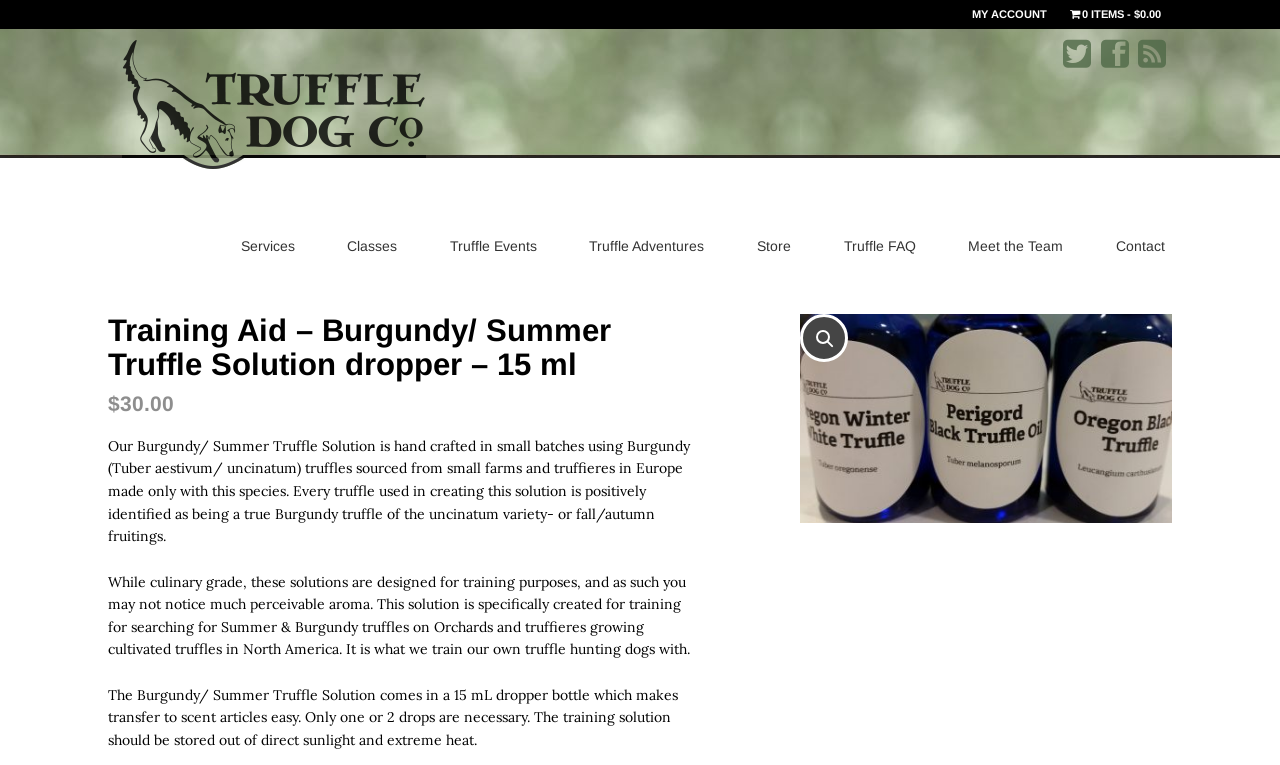Please locate the bounding box coordinates of the element that needs to be clicked to achieve the following instruction: "Click on Contact". The coordinates should be four float numbers between 0 and 1, i.e., [left, top, right, bottom].

[0.866, 0.298, 0.916, 0.346]